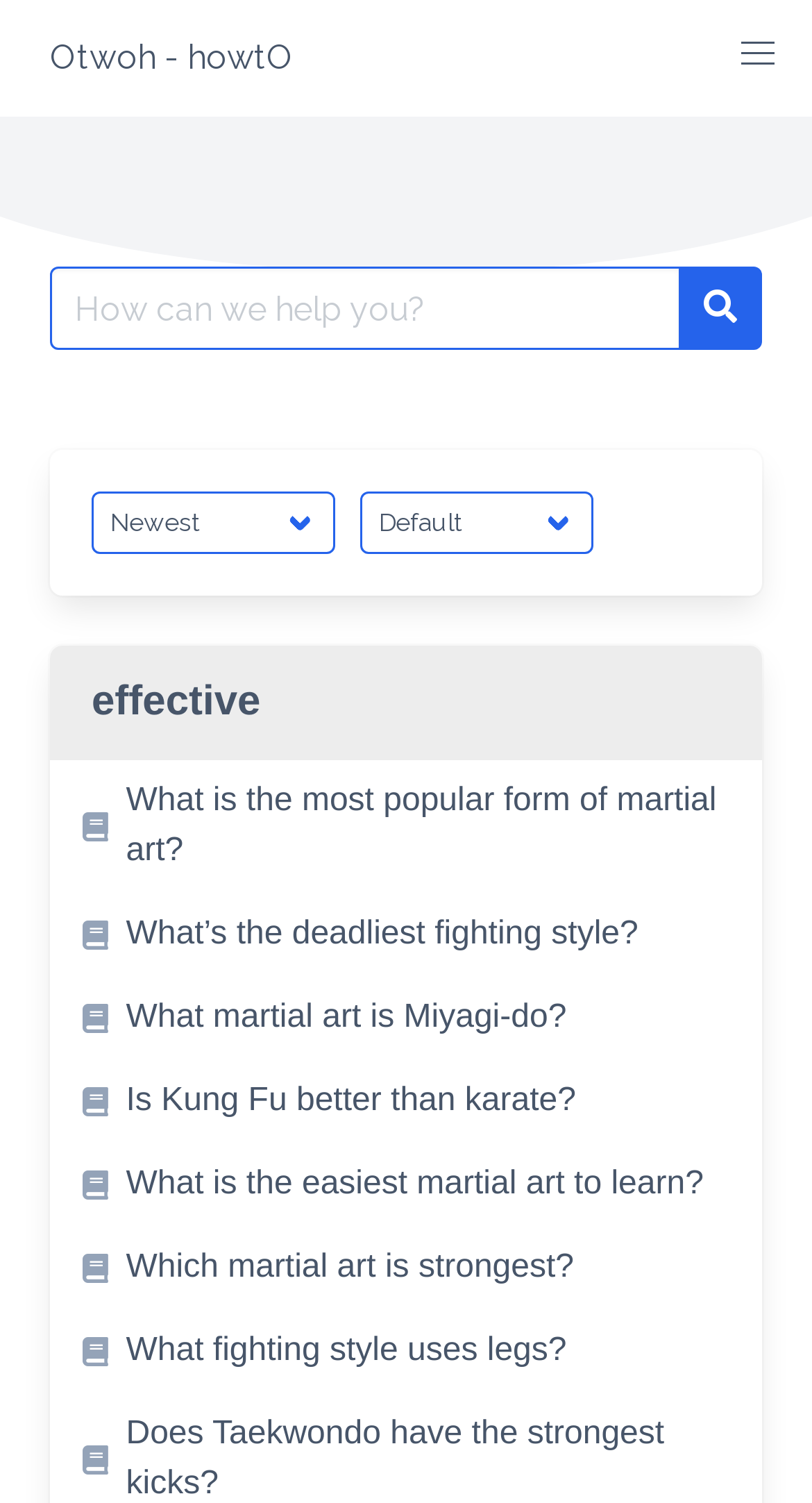Predict the bounding box for the UI component with the following description: "Otwoh - howtO".

[0.0, 0.0, 0.423, 0.078]